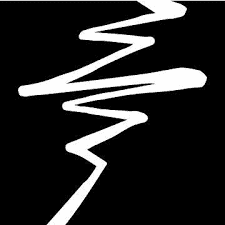Give a thorough and detailed caption for the image.

The image features a striking graphic representation characterized by a bold, jagged white line that zigzags across a solid black background. This design evokes a sense of dynamic movement and energy, possibly symbolizing lightning or a similar force. The high contrast between the white and black enhances the visual impact, making it a compelling centerpiece. It is likely used to attract attention within a larger context, possibly as part of promotional material or an event announcement related to a contemporary or artistic theme.